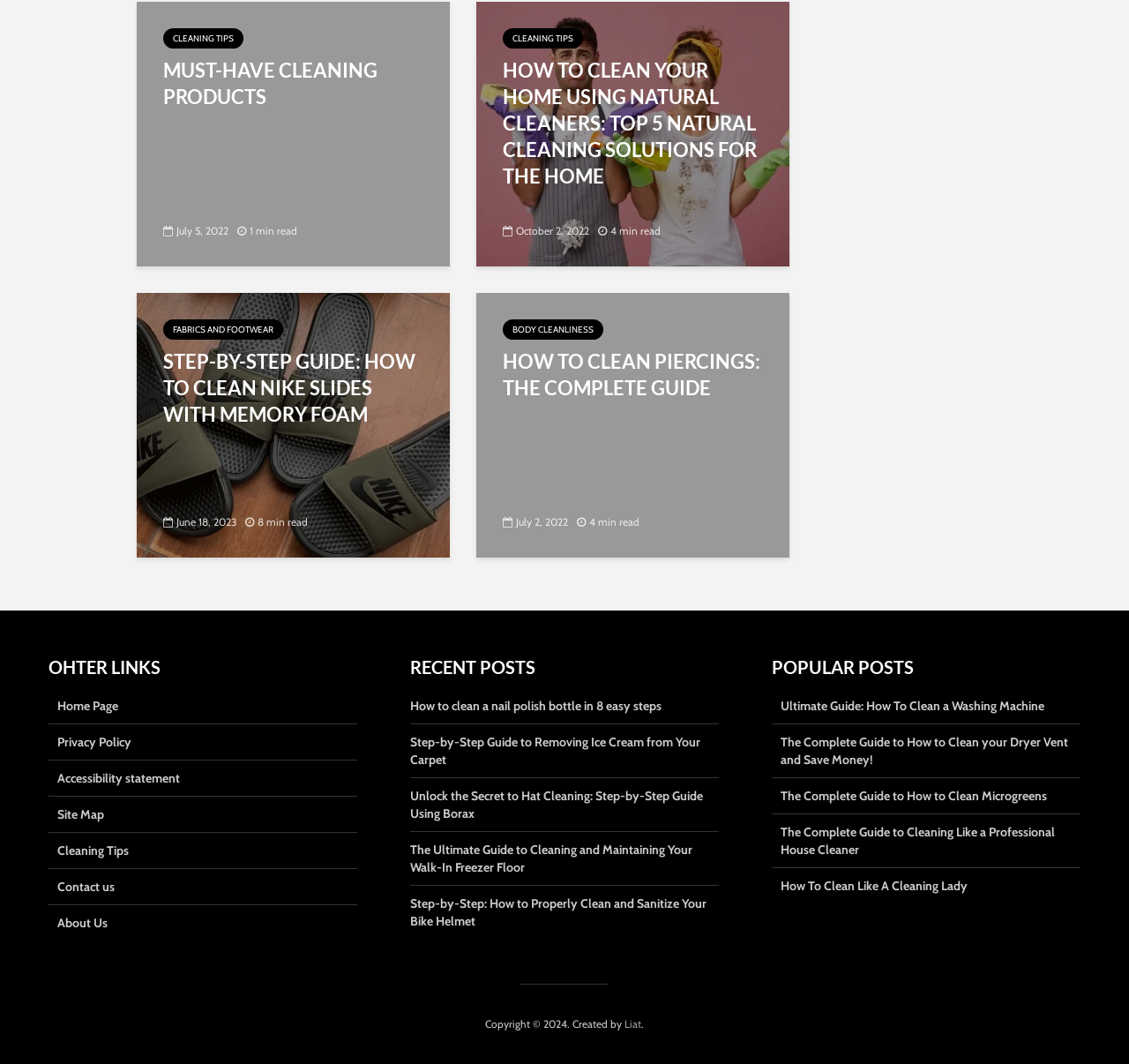Give a one-word or short-phrase answer to the following question: 
What is the topic of the first article?

Cleaning products